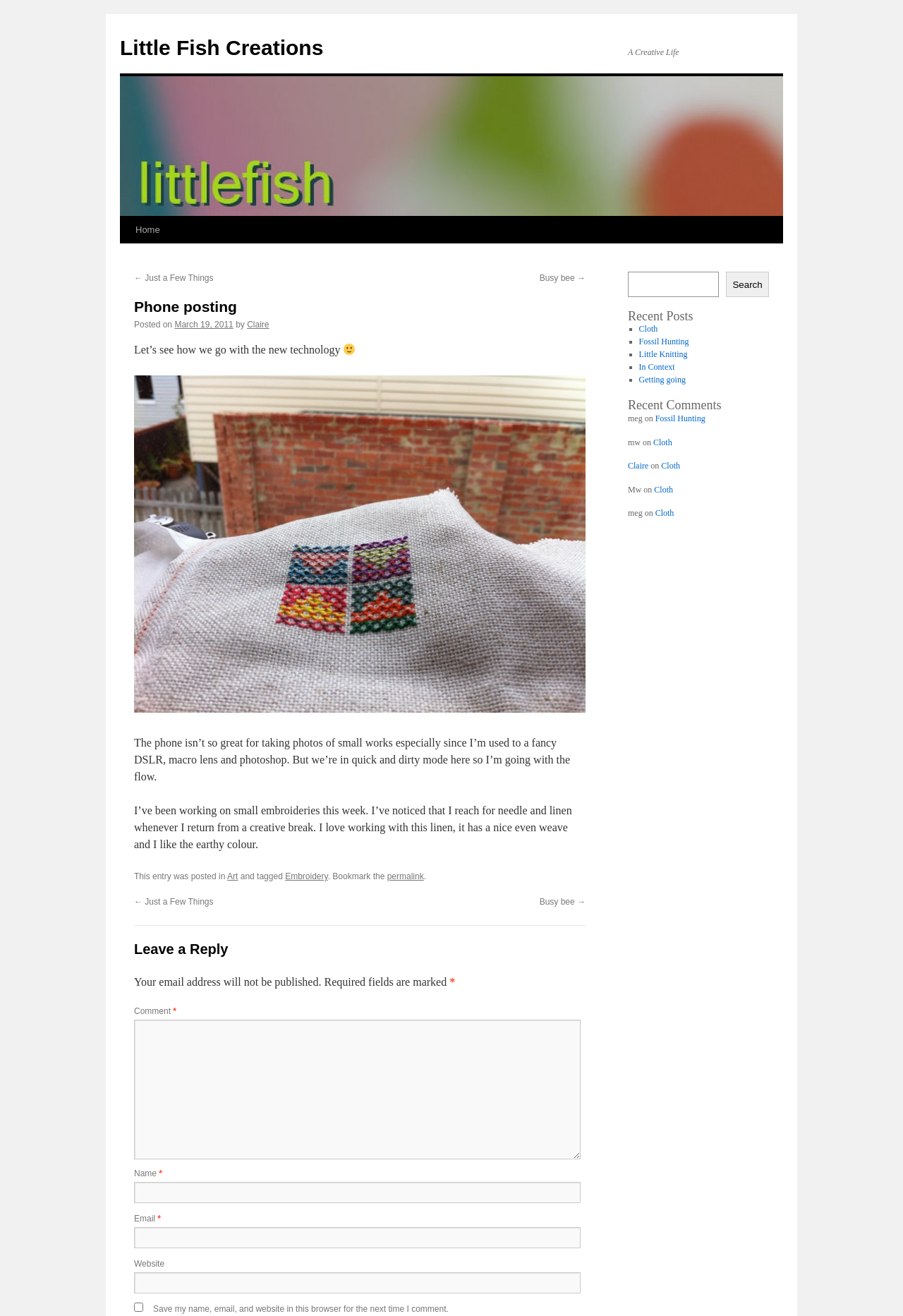Please identify the bounding box coordinates of the element's region that I should click in order to complete the following instruction: "Click the 'Busy bee →' link". The bounding box coordinates consist of four float numbers between 0 and 1, i.e., [left, top, right, bottom].

[0.597, 0.208, 0.648, 0.215]